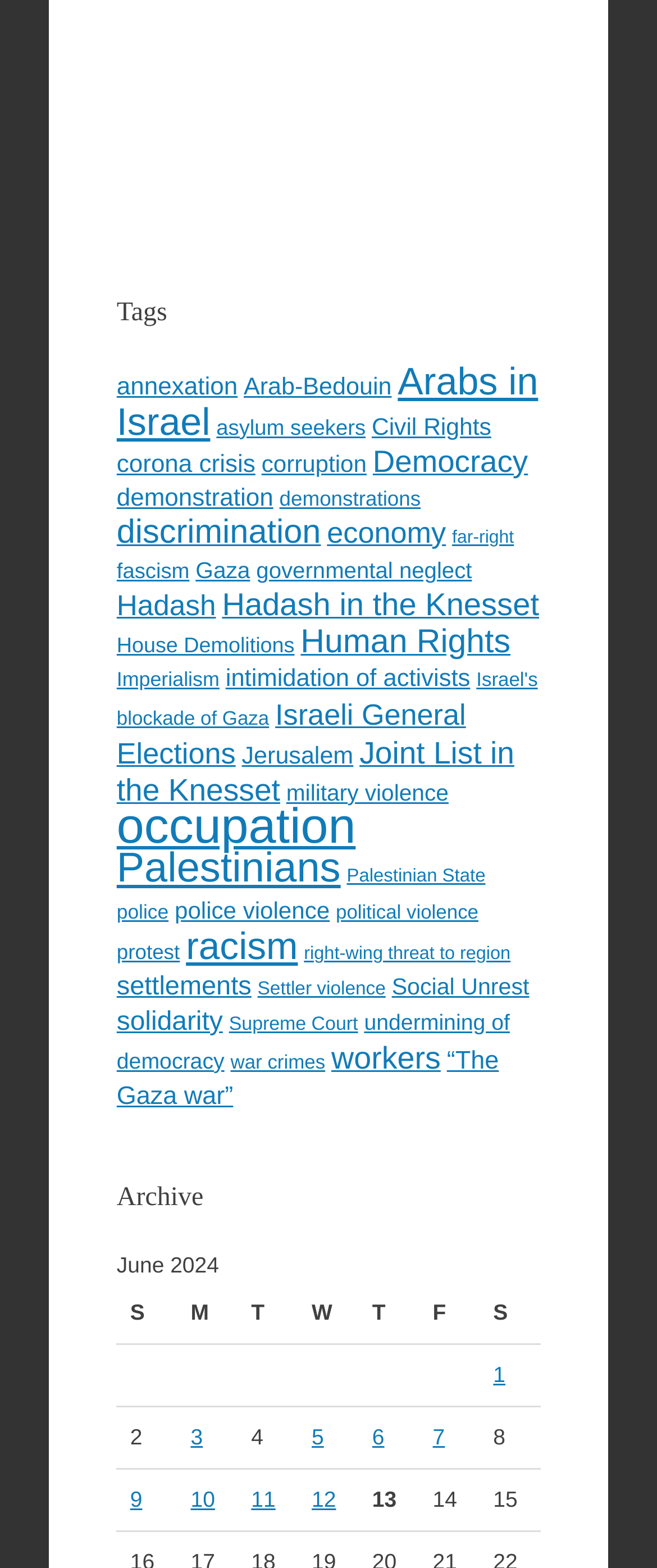What is the main category of the webpage?
Look at the image and provide a detailed response to the question.

The main category of the webpage is 'Archive' because the heading 'Archive' is present at the bottom of the webpage, indicating that the webpage is an archive of some sort.